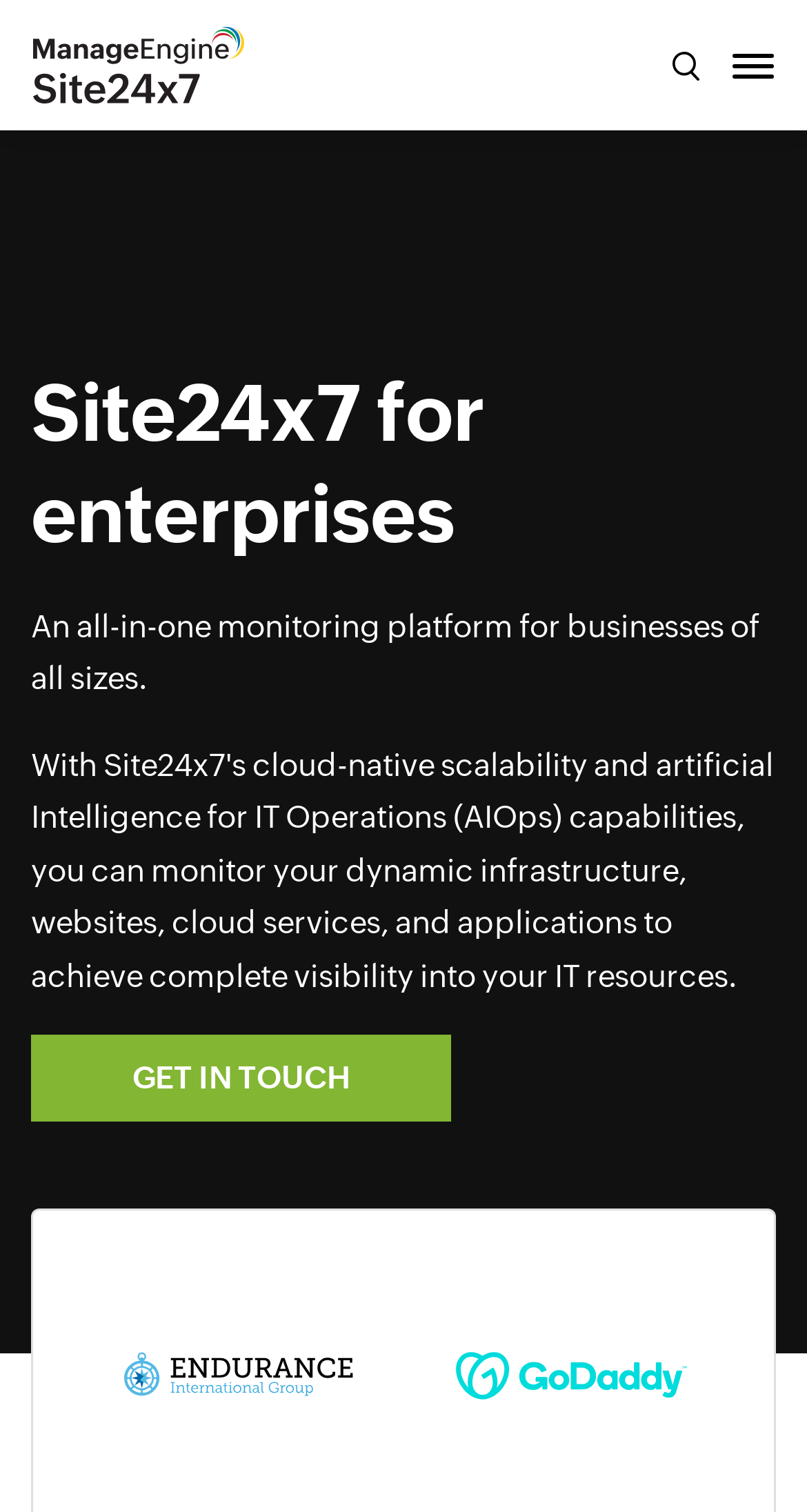Please provide a one-word or phrase answer to the question: 
What is the tagline of the website?

An all-in-one monitoring platform